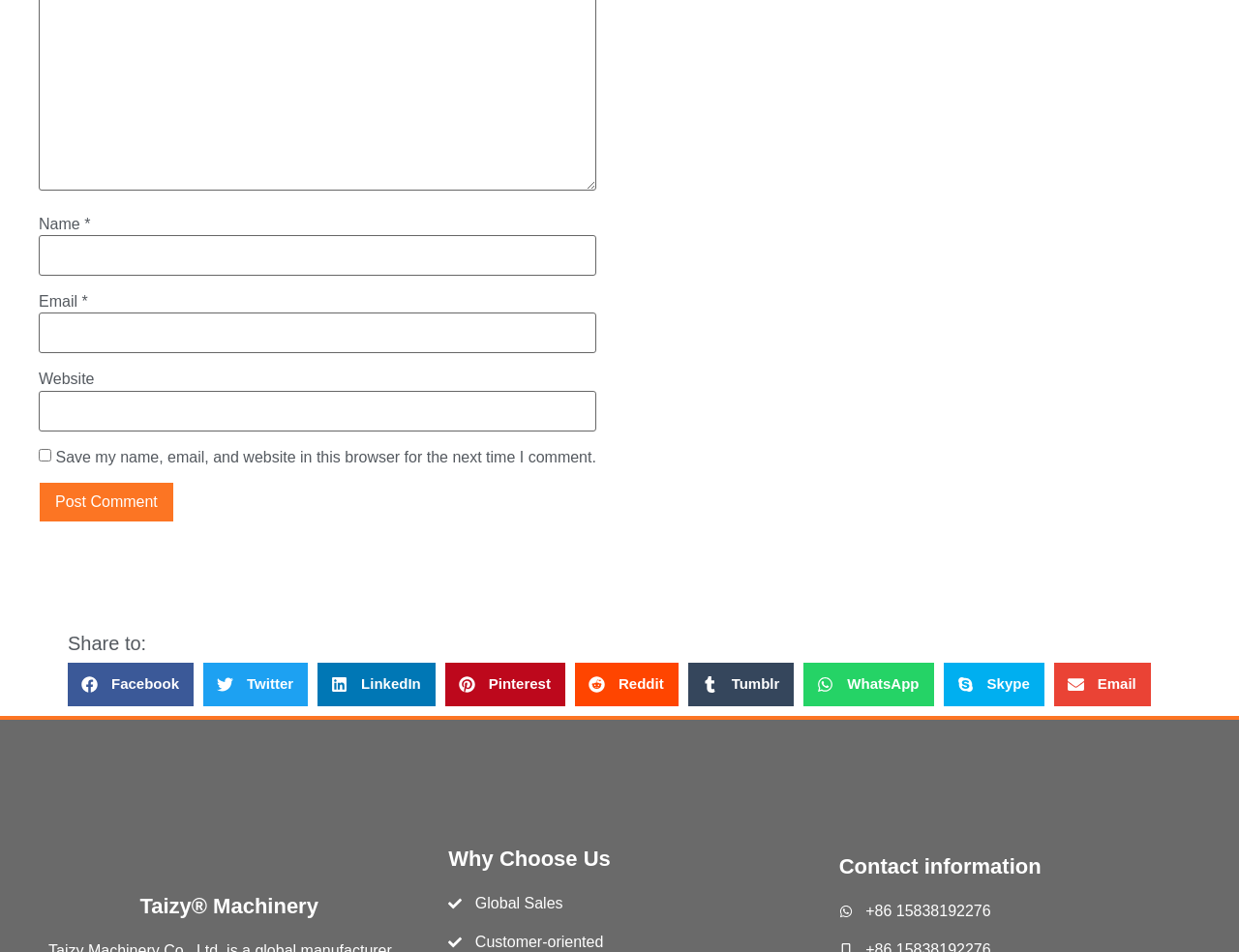Please identify the bounding box coordinates of the element I should click to complete this instruction: 'Click the Share on LinkedIn button'. The coordinates should be given as four float numbers between 0 and 1, like this: [left, top, right, bottom].

[0.256, 0.696, 0.351, 0.742]